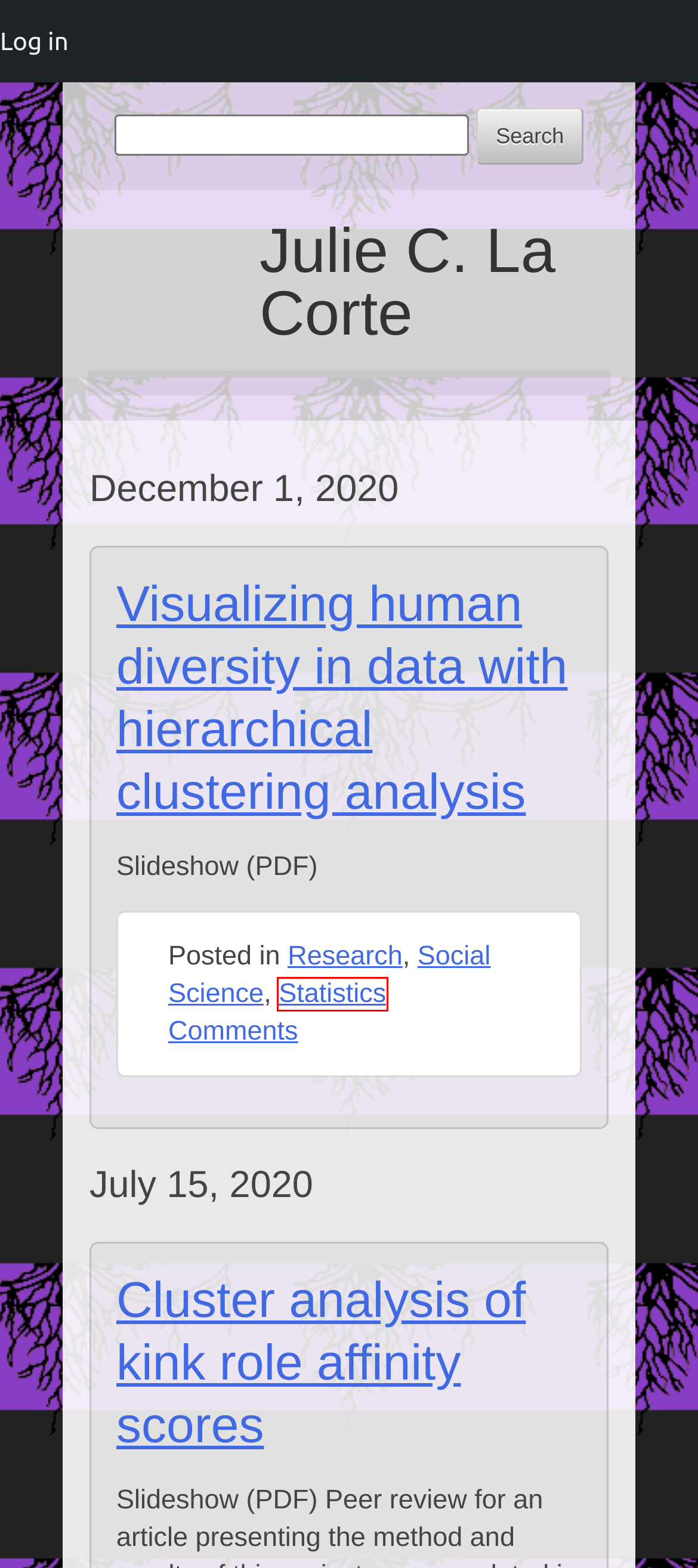You have a screenshot of a webpage with a red bounding box around a UI element. Determine which webpage description best matches the new webpage that results from clicking the element in the bounding box. Here are the candidates:
A. Statistics – Julie C. La Corte
B. Social Science – Julie C. La Corte
C. Julie C. La Corte
D. Research – Julie C. La Corte
E. Visualizing human diversity in data with hierarchical clustering analysis – Julie C. La Corte
F. Memes – Julie C. La Corte
G. Cluster analysis of kink role affinity scores – Julie C. La Corte
H. Log In ‹ Julie C. La Corte — WordPress

A